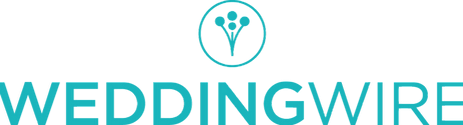Based on the image, give a detailed response to the question: What is the color of the font used for the brand name?

The brand name 'WEDDINGWIRE' is presented in a bold, aqua blue font, emphasizing the company's focus on wedding planning and services, which suggests that the font color is aqua blue.